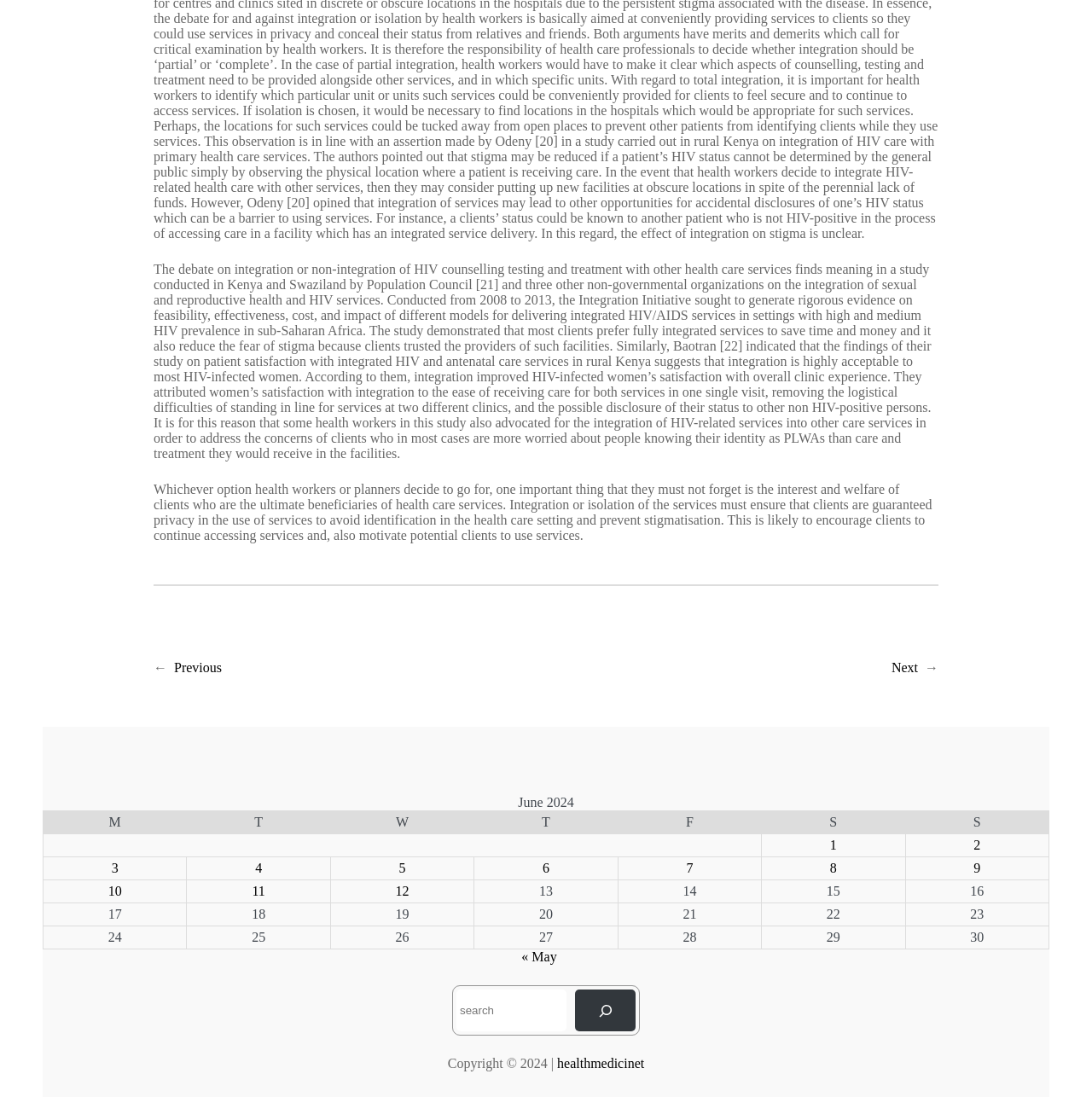What is the purpose of the search box?
Using the image as a reference, answer the question with a short word or phrase.

To search the website